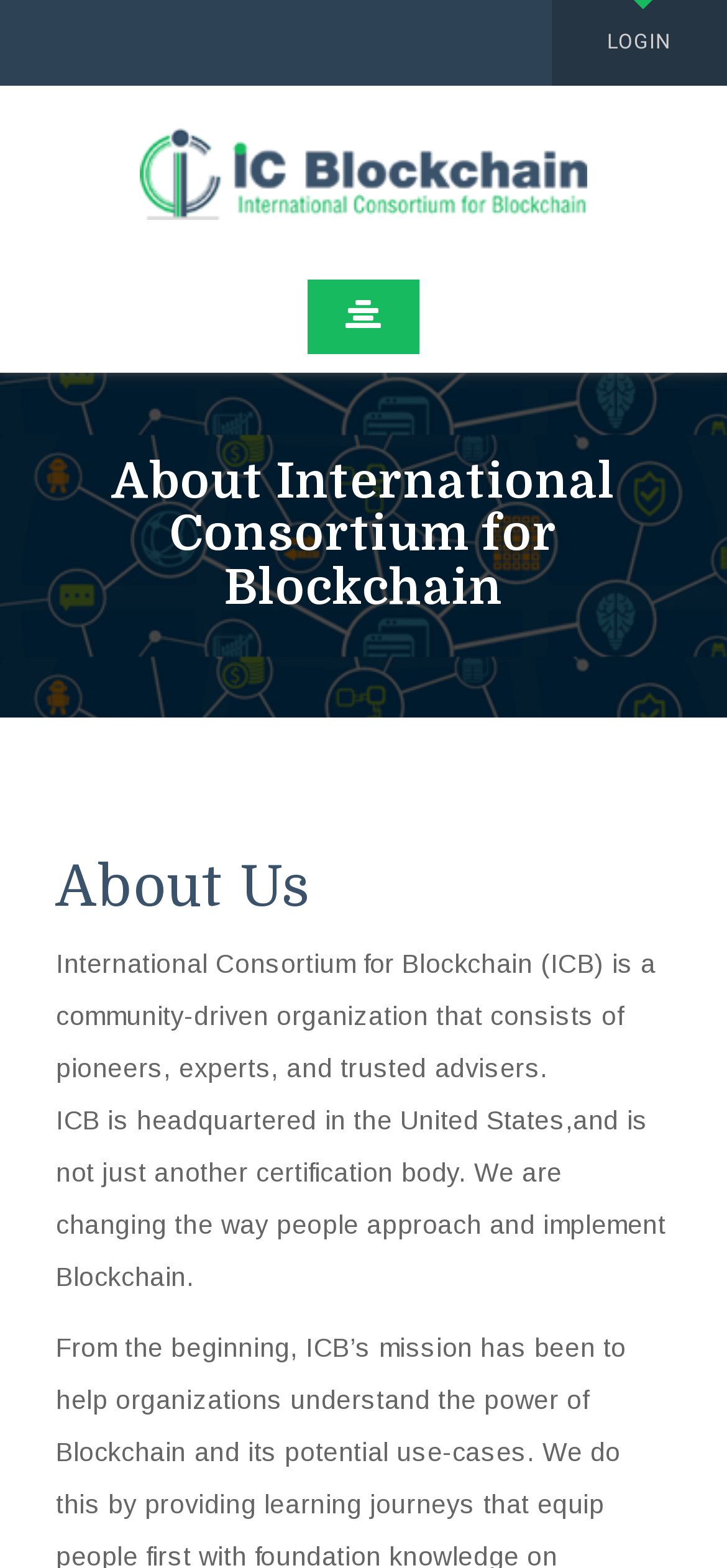What is the position of the 'LOGIN' link?
From the screenshot, supply a one-word or short-phrase answer.

Top right